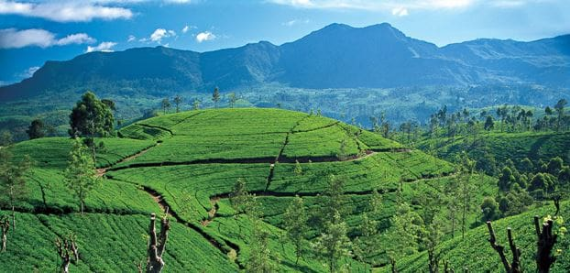Provide a single word or phrase answer to the question: 
What type of tea is produced in Sri Lanka?

Ceylon tea